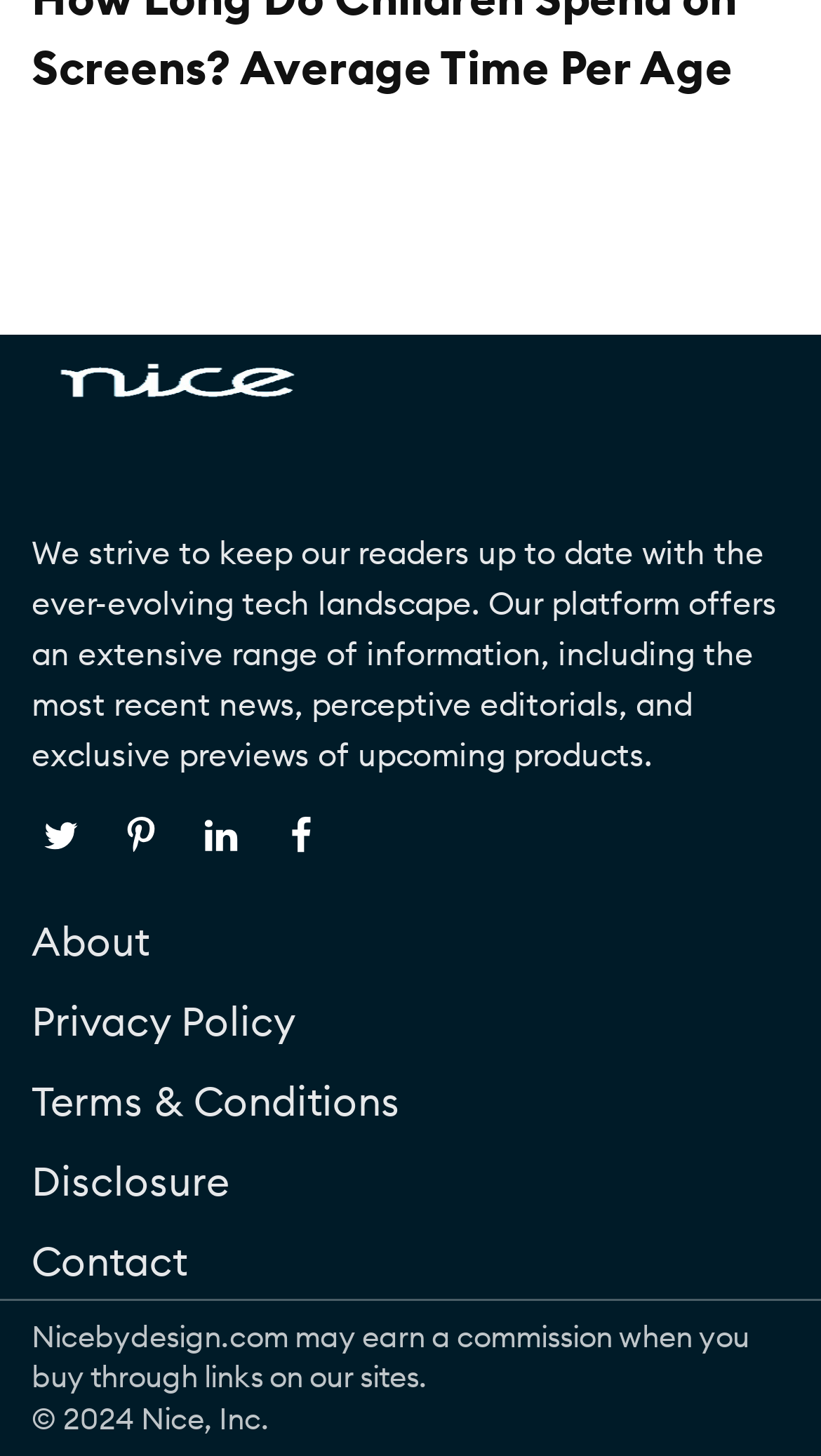Please specify the bounding box coordinates of the area that should be clicked to accomplish the following instruction: "Click the 'About Us' link". The coordinates should consist of four float numbers between 0 and 1, i.e., [left, top, right, bottom].

None